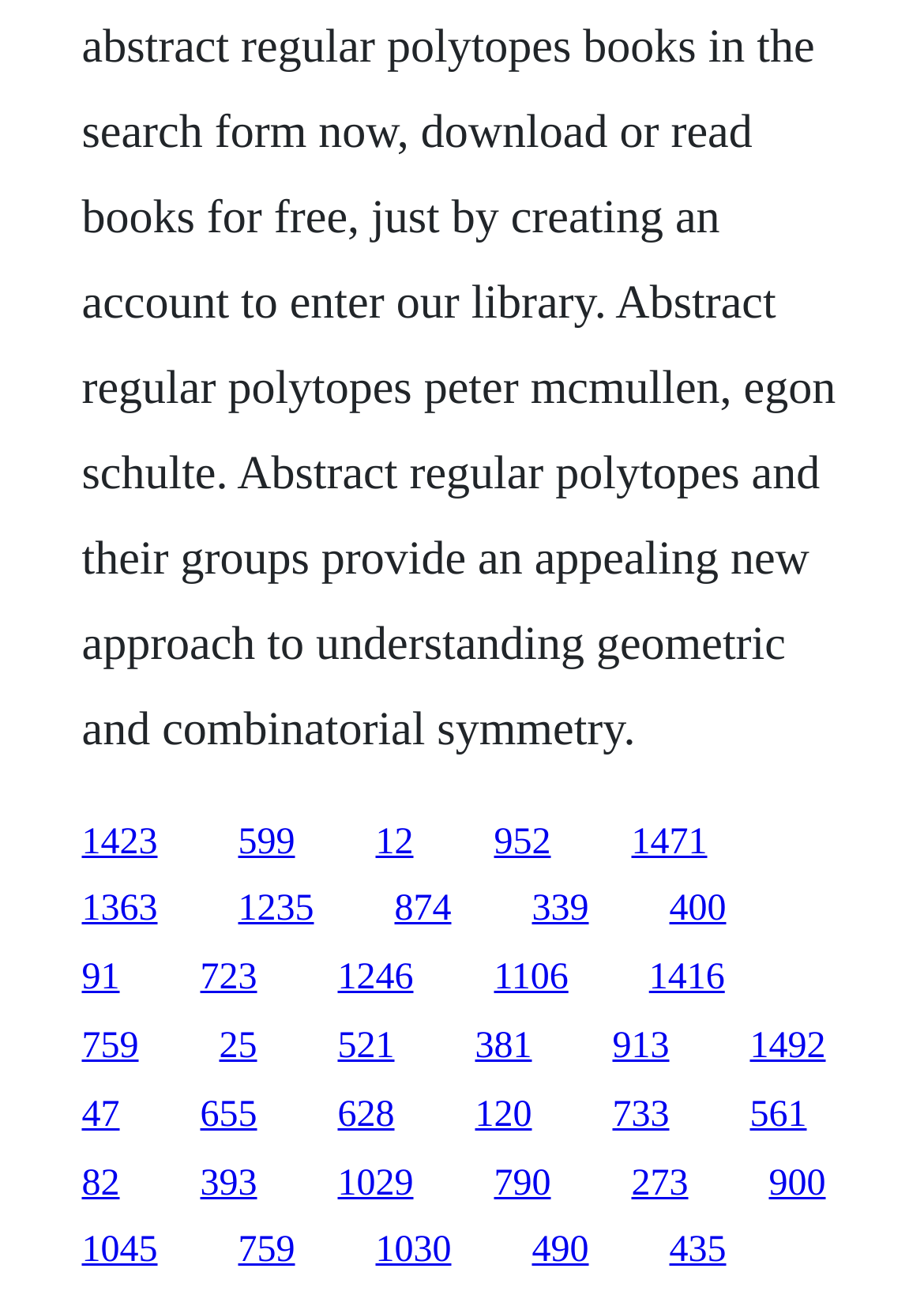Determine the bounding box coordinates for the clickable element required to fulfill the instruction: "explore the fifth link". Provide the coordinates as four float numbers between 0 and 1, i.e., [left, top, right, bottom].

[0.683, 0.629, 0.765, 0.66]